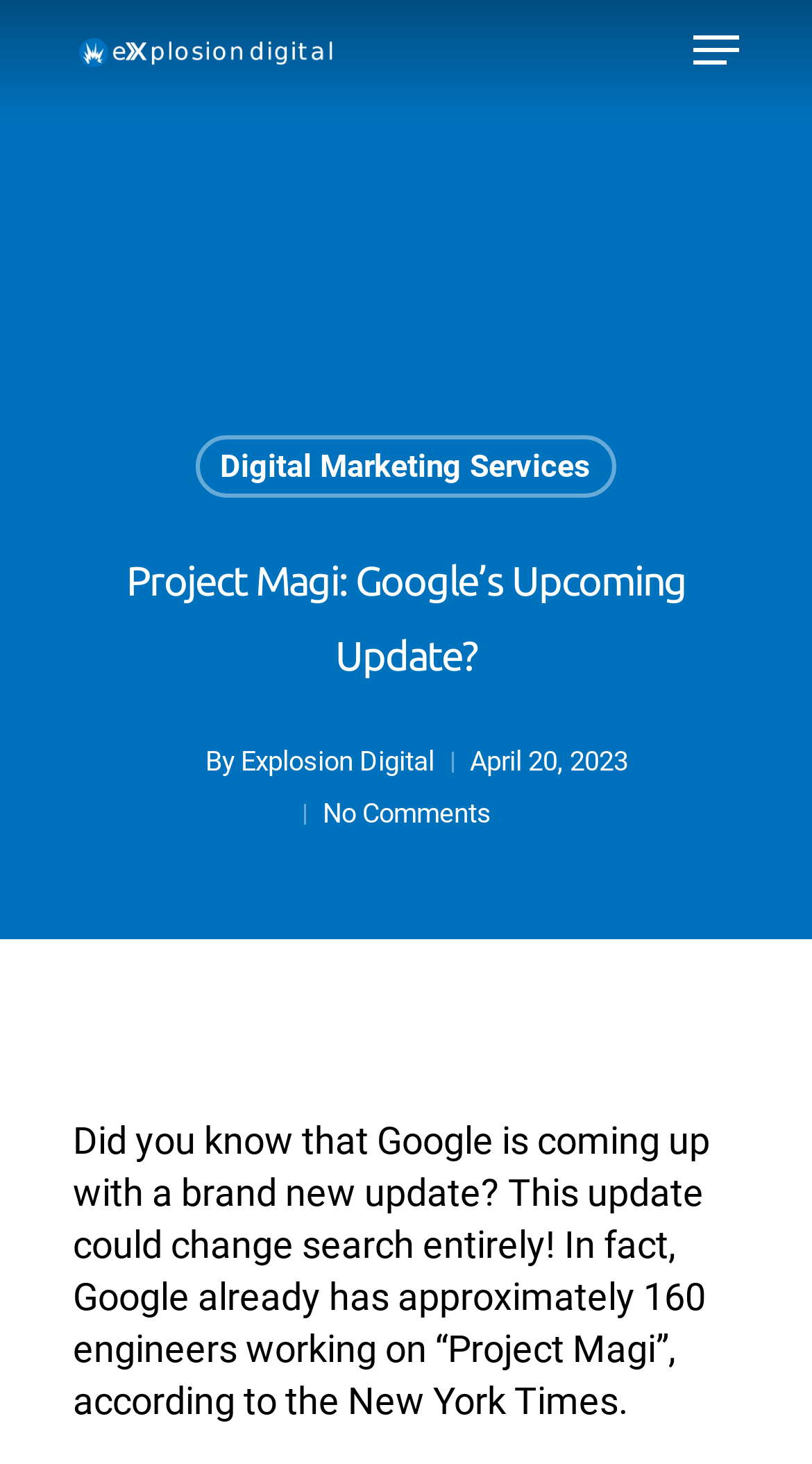Give a complete and precise description of the webpage's appearance.

The webpage is about Project Magi, Google's upcoming update. At the top left, there is a logo of "Explosion Digital" with a link to it. On the top right, there is a navigation menu that is not expanded. Below the logo, there is a heading that reads "Project Magi: Google’s Upcoming Update?" which spans across most of the page. 

Under the heading, there is a byline that reads "By Explosion Digital" with a link to the latter. The date "April 20, 2023" is placed to the right of the byline. Below the byline, there is a link that reads "No Comments". 

The main content of the page is a paragraph that starts with "Did you know that Google is coming up with a brand new update?" and explains that this update could change search entirely, with approximately 160 engineers working on it according to the New York Times. This paragraph is placed below the byline and spans across most of the page.